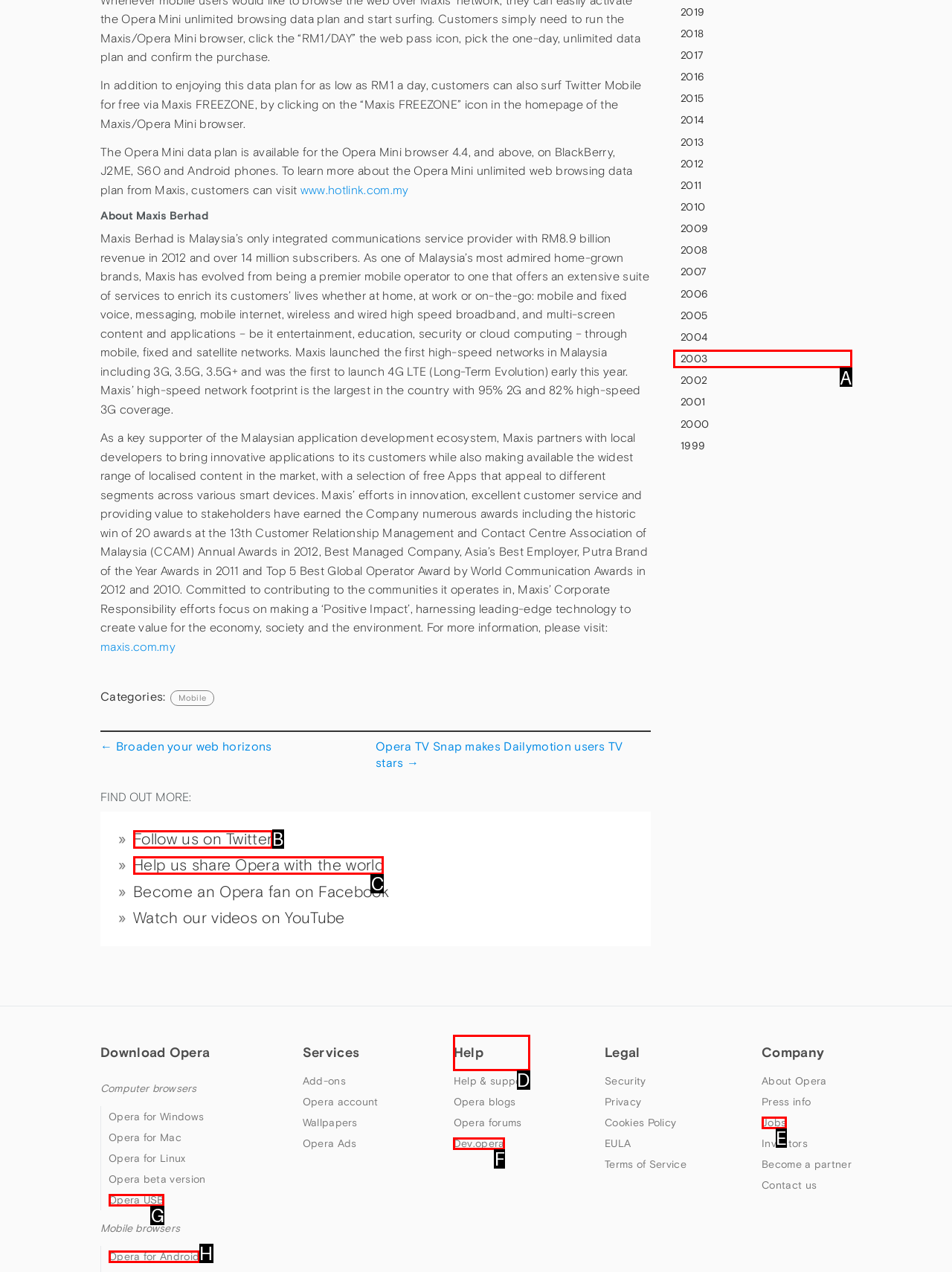Match the description to the correct option: Coffee Beans
Provide the letter of the matching option directly.

None